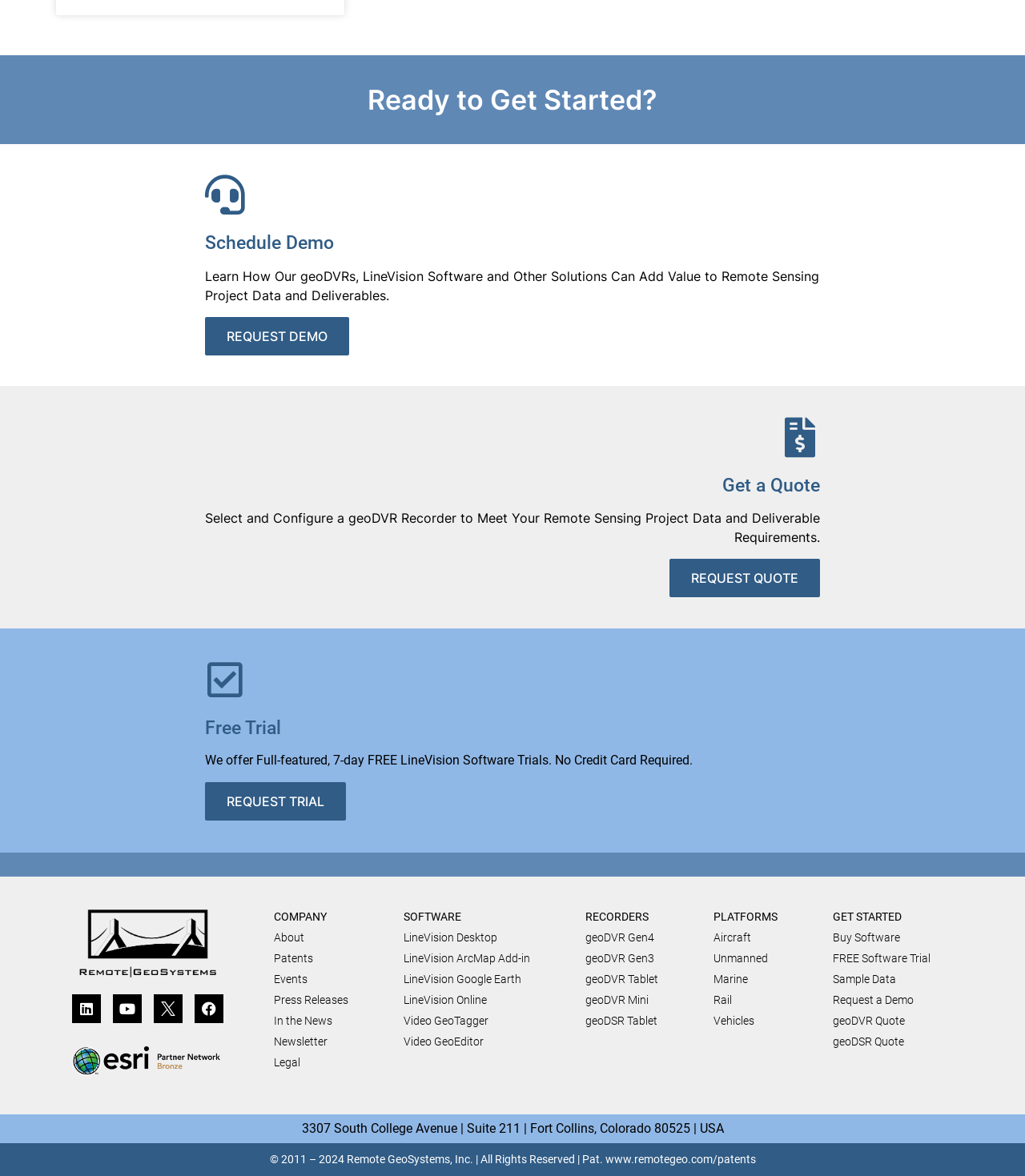Find the bounding box coordinates of the element you need to click on to perform this action: 'View LineVision Desktop software'. The coordinates should be represented by four float values between 0 and 1, in the format [left, top, right, bottom].

[0.394, 0.79, 0.517, 0.804]